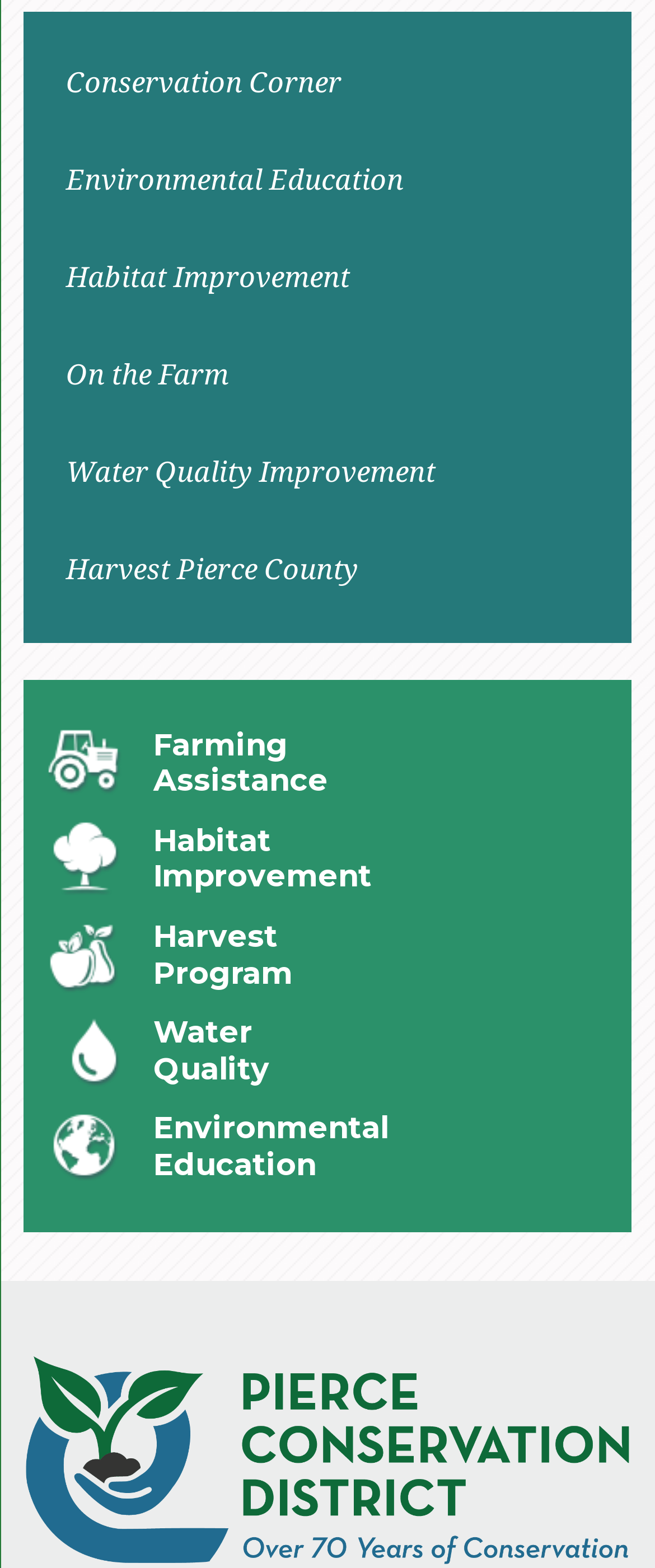Determine the bounding box coordinates of the element's region needed to click to follow the instruction: "Visit Environmental Education". Provide these coordinates as four float numbers between 0 and 1, formatted as [left, top, right, bottom].

[0.037, 0.085, 0.963, 0.147]